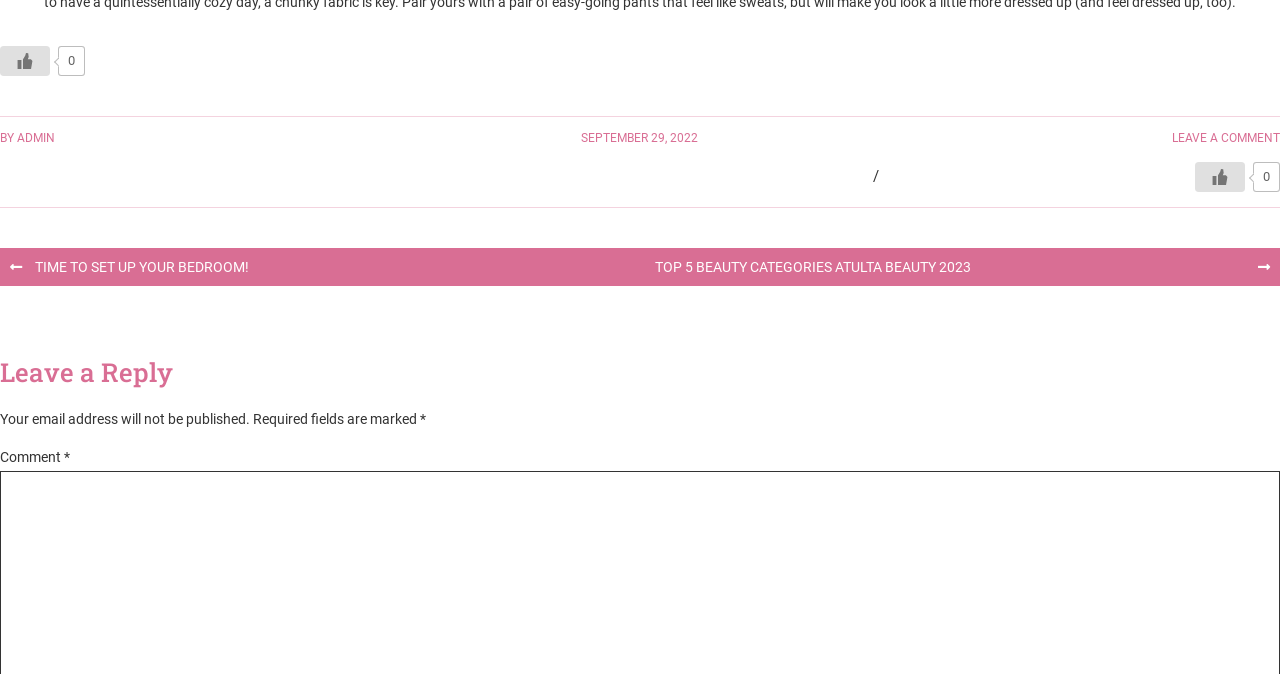What is the date of the article? Analyze the screenshot and reply with just one word or a short phrase.

SEPTEMBER 29, 2022